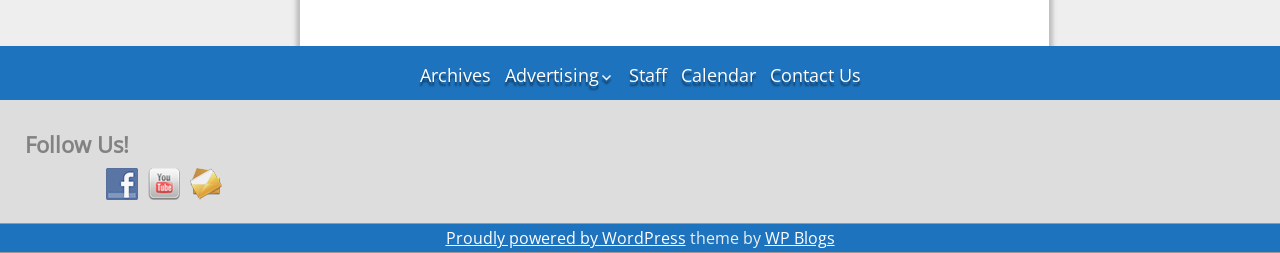How many links are available in the top navigation bar?
Please answer using one word or phrase, based on the screenshot.

6